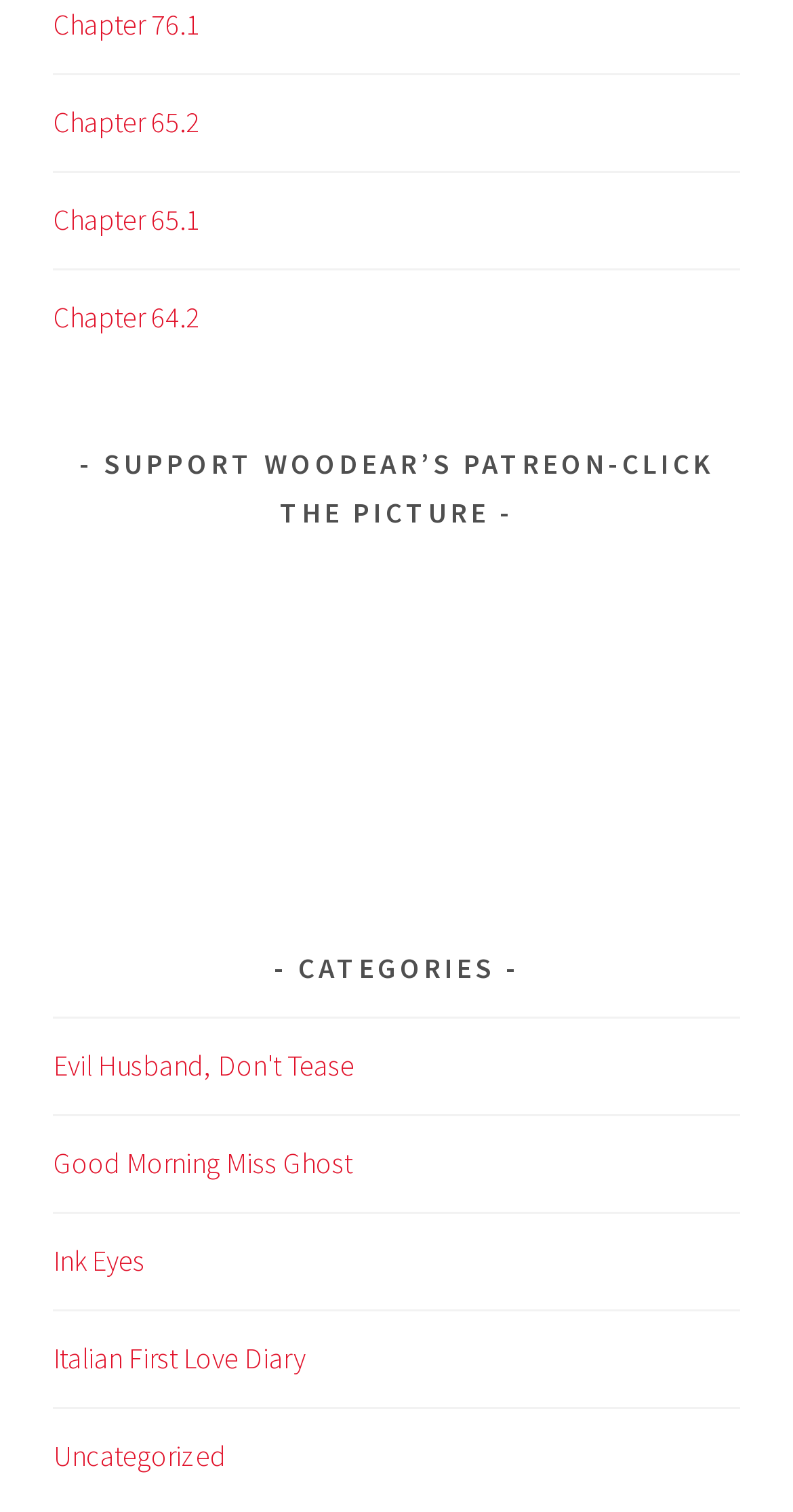What is the last link in the category list?
Answer the question in as much detail as possible.

The last link in the category list has the text 'Uncategorized', which suggests that it is a category for uncategorized items.